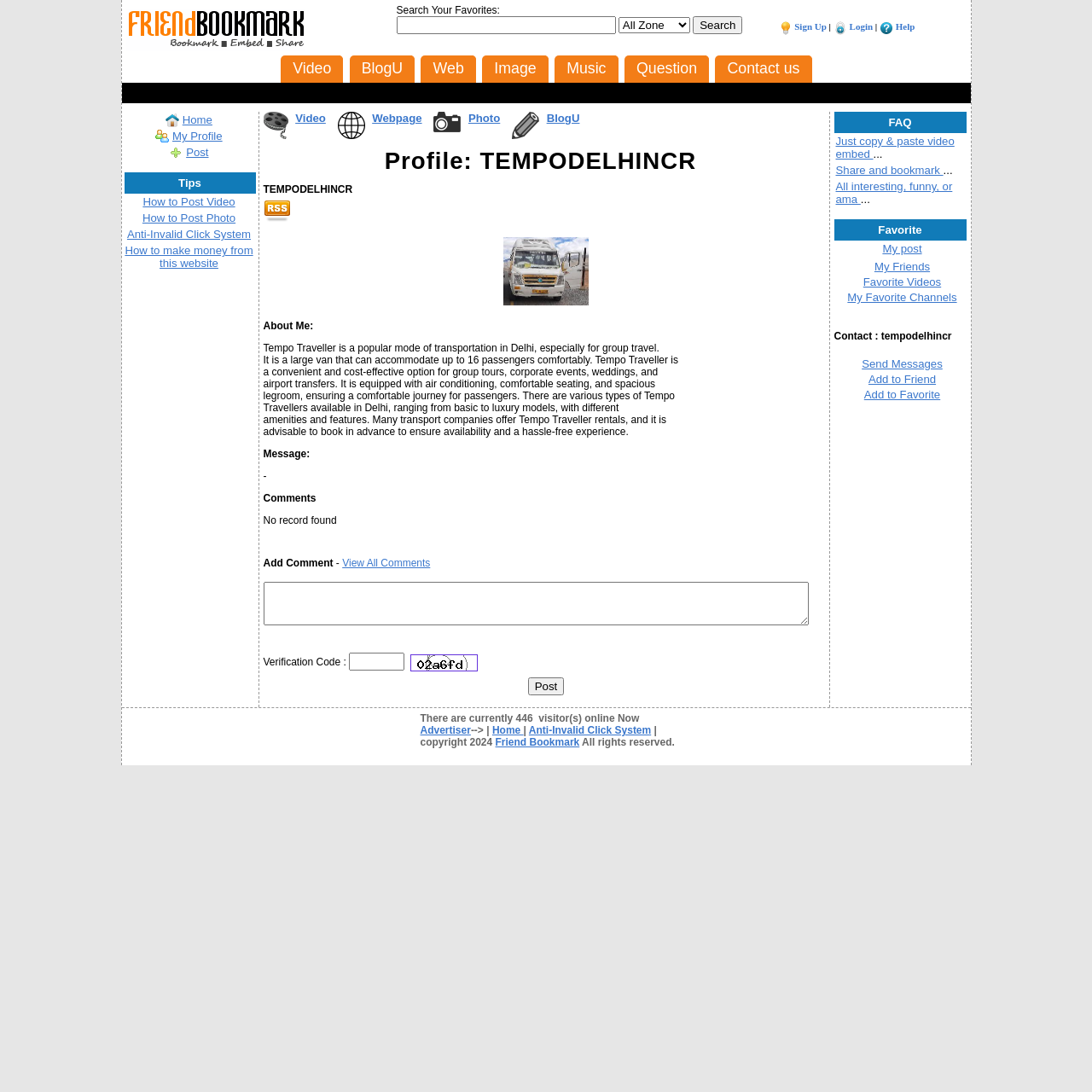Determine the bounding box coordinates for the UI element matching this description: "All interesting, funny, or ama".

[0.765, 0.165, 0.872, 0.189]